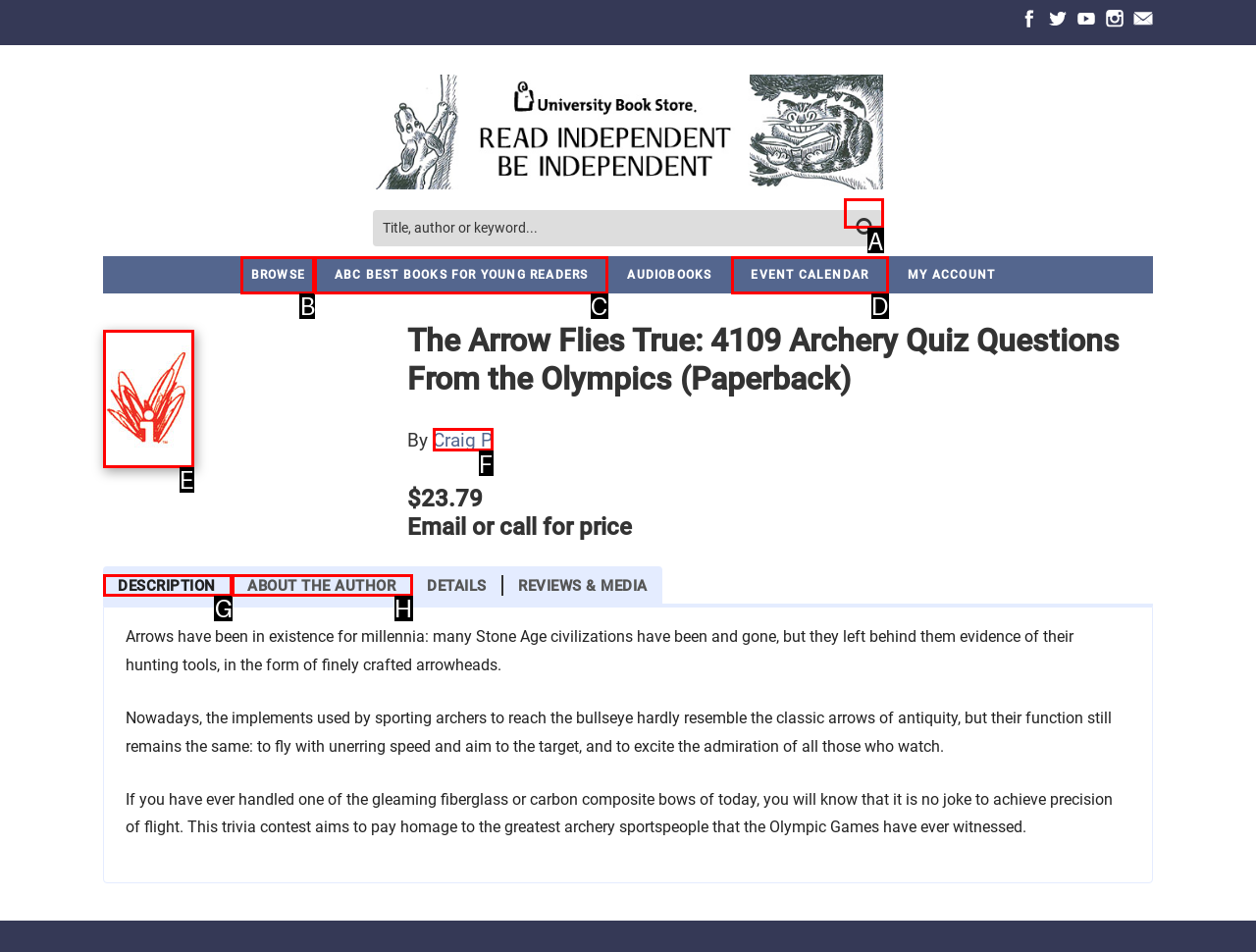Identify the HTML element that matches the description: Description
Respond with the letter of the correct option.

G